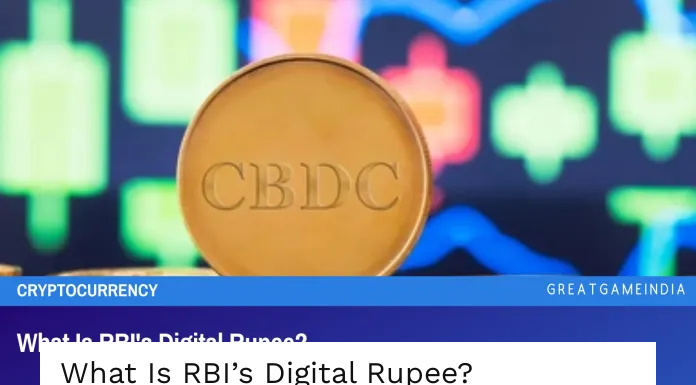Respond with a single word or short phrase to the following question: 
What is the title of the text below the coin?

What Is RBI’s Digital Rupee?